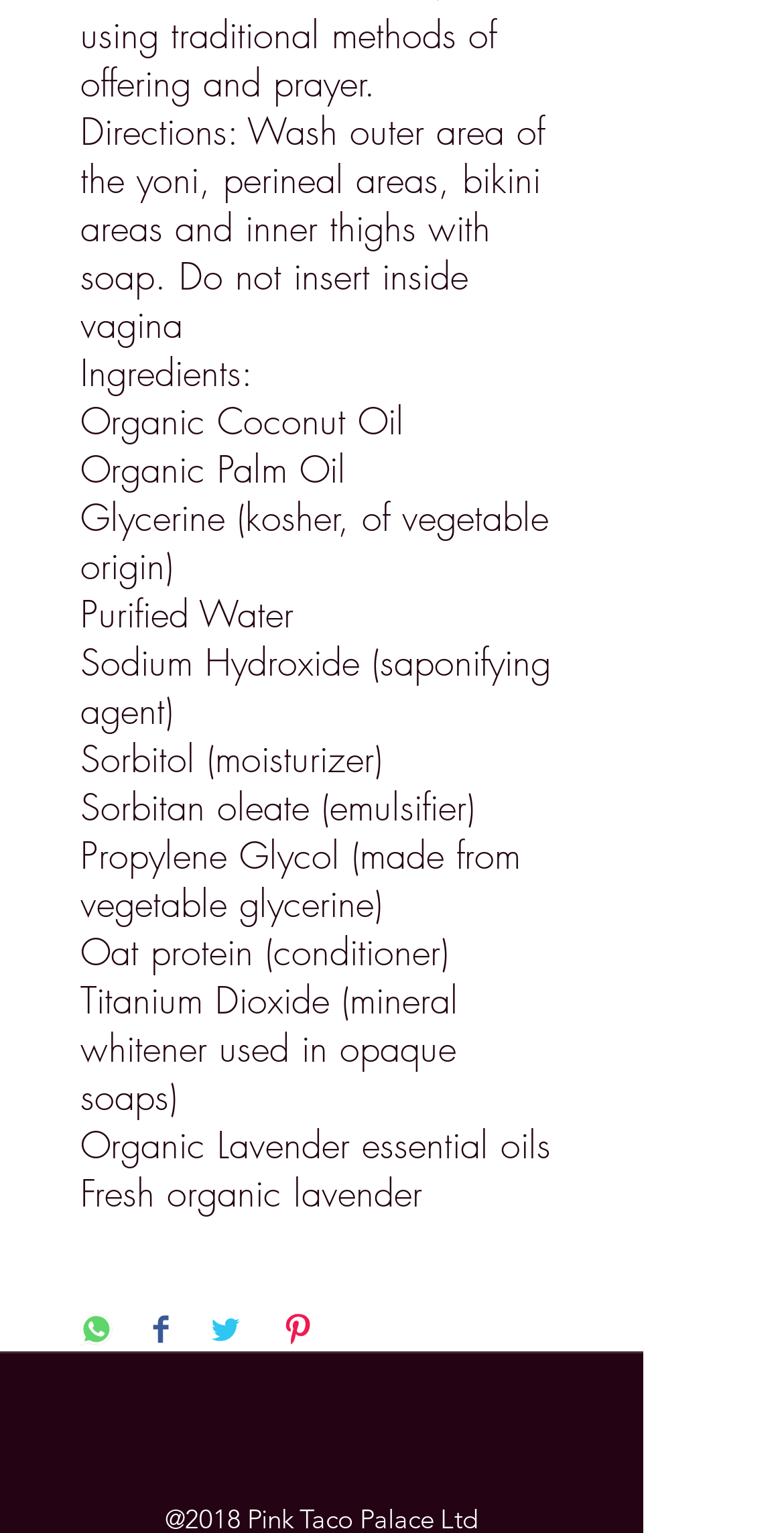Respond to the question below with a single word or phrase:
What is the purpose of Sodium Hydroxide?

Saponifying agent